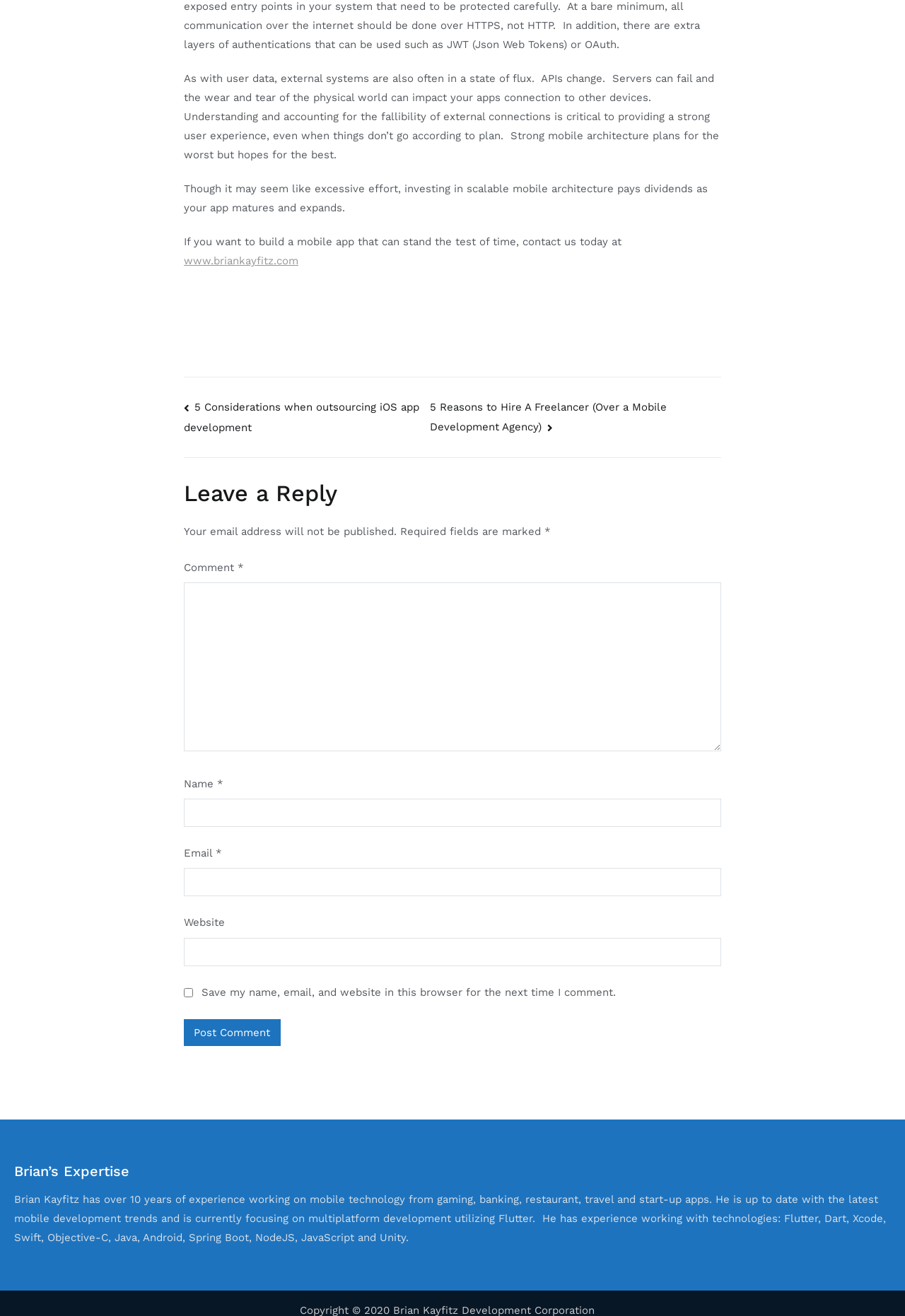What is the author's name?
Could you please answer the question thoroughly and with as much detail as possible?

The author's name is mentioned in the section 'Brian’s Expertise' at the bottom of the webpage, which provides information about the author's experience and expertise in mobile technology.